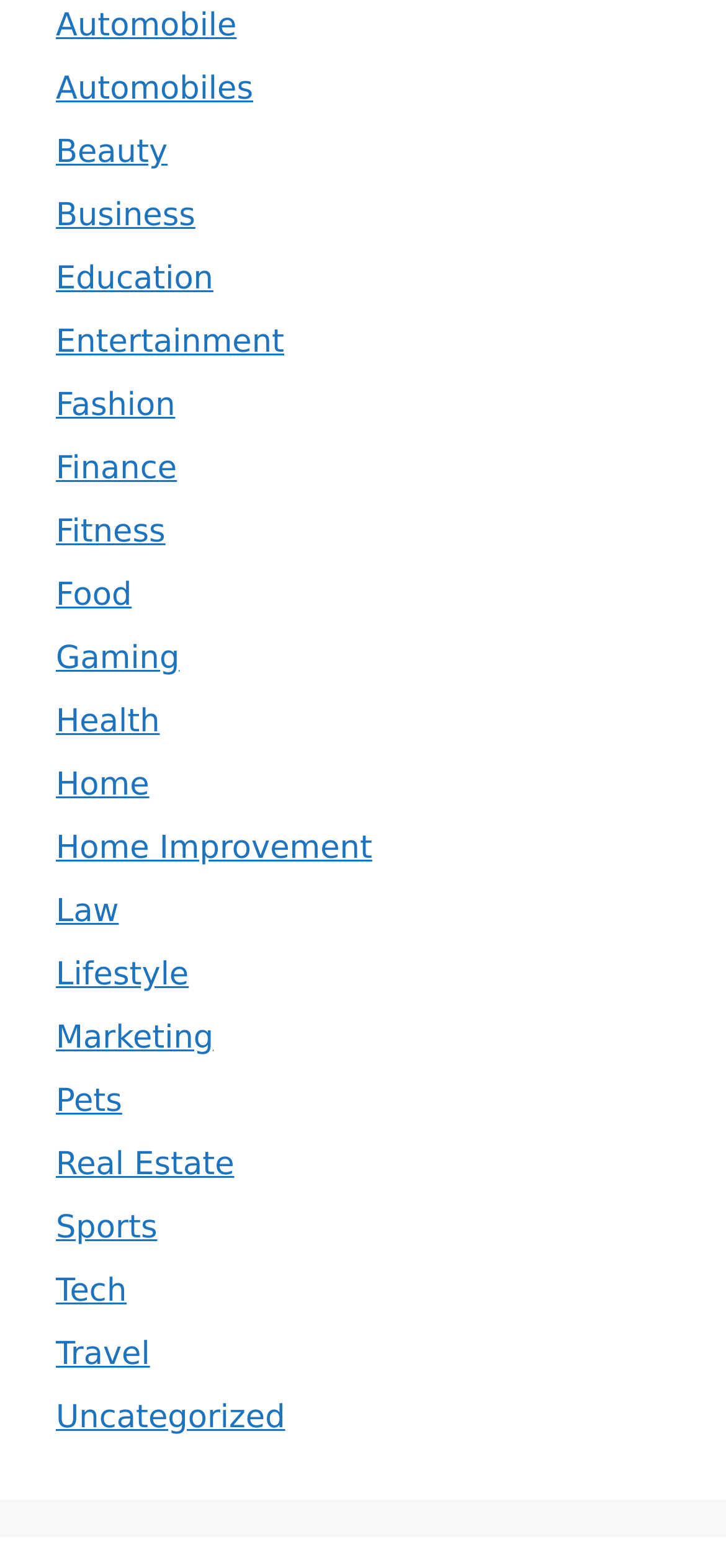Please determine the bounding box of the UI element that matches this description: Real Estate. The coordinates should be given as (top-left x, top-left y, bottom-right x, bottom-right y), with all values between 0 and 1.

[0.077, 0.731, 0.323, 0.755]